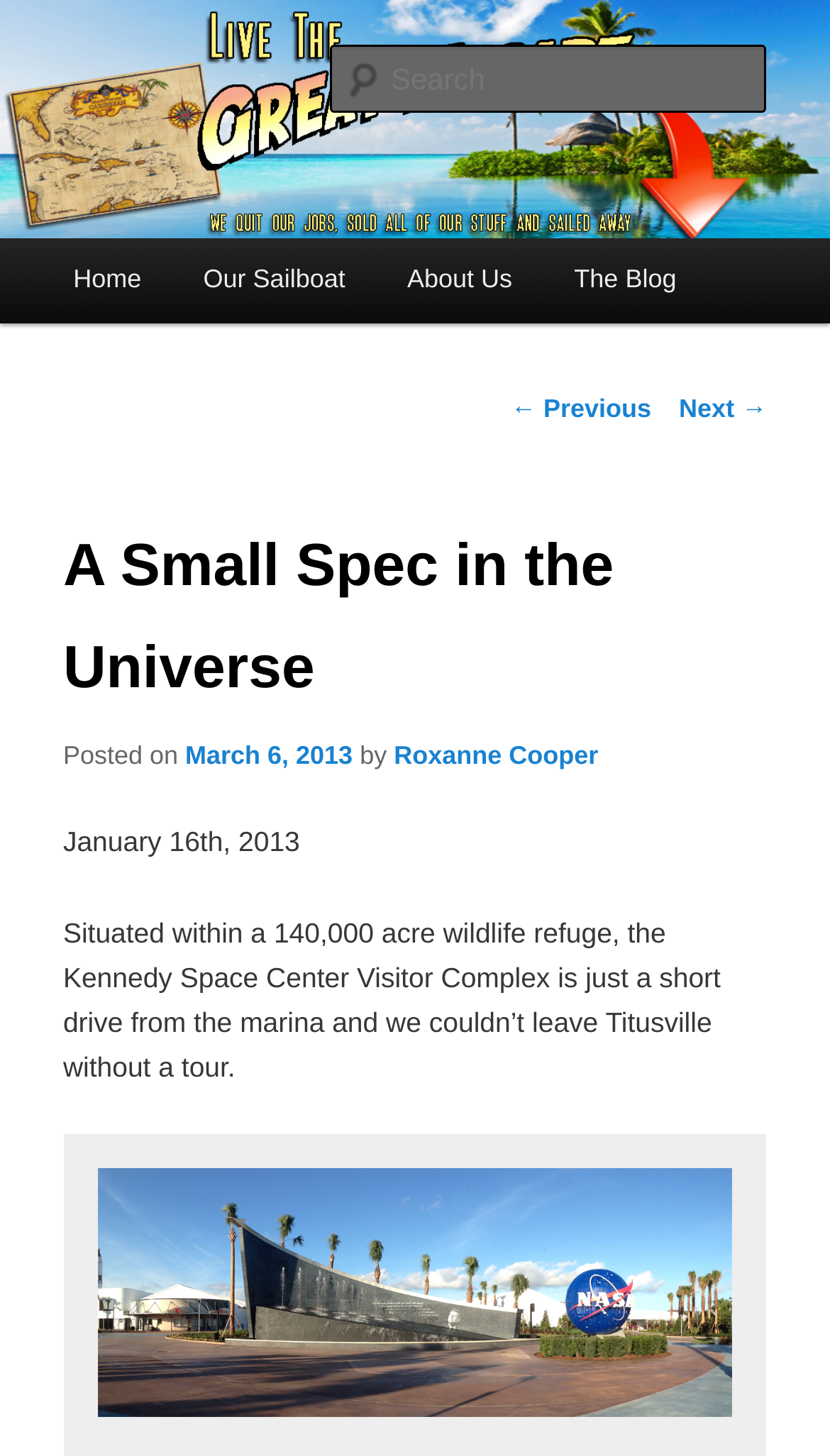Can you determine the bounding box coordinates of the area that needs to be clicked to fulfill the following instruction: "Go to the home page"?

[0.051, 0.164, 0.208, 0.223]